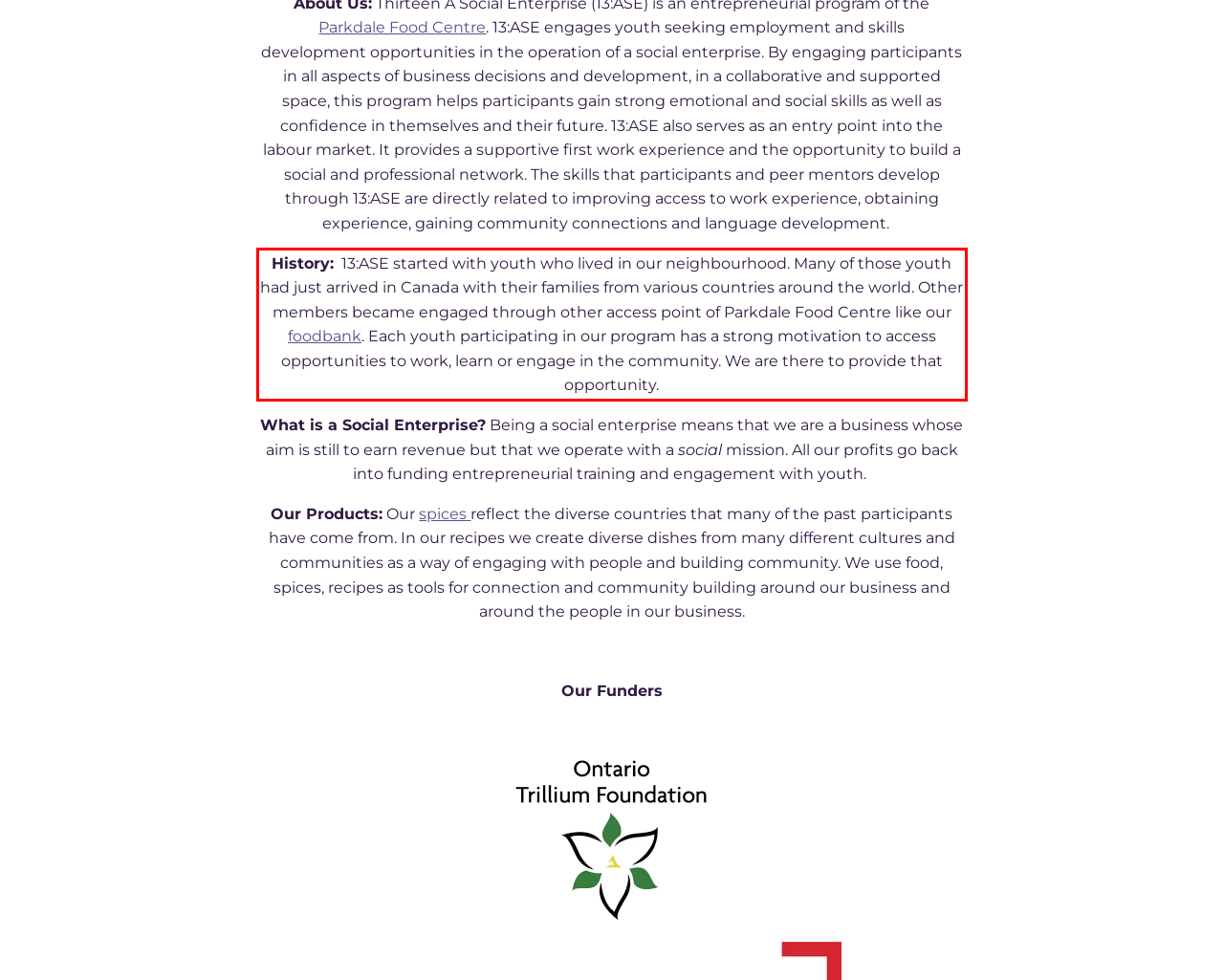You are provided with a screenshot of a webpage that includes a UI element enclosed in a red rectangle. Extract the text content inside this red rectangle.

History: 13:ASE started with youth who lived in our neighbourhood. Many of those youth had just arrived in Canada with their families from various countries around the world. Other members became engaged through other access point of Parkdale Food Centre like our foodbank. Each youth participating in our program has a strong motivation to access opportunities to work, learn or engage in the community. We are there to provide that opportunity.